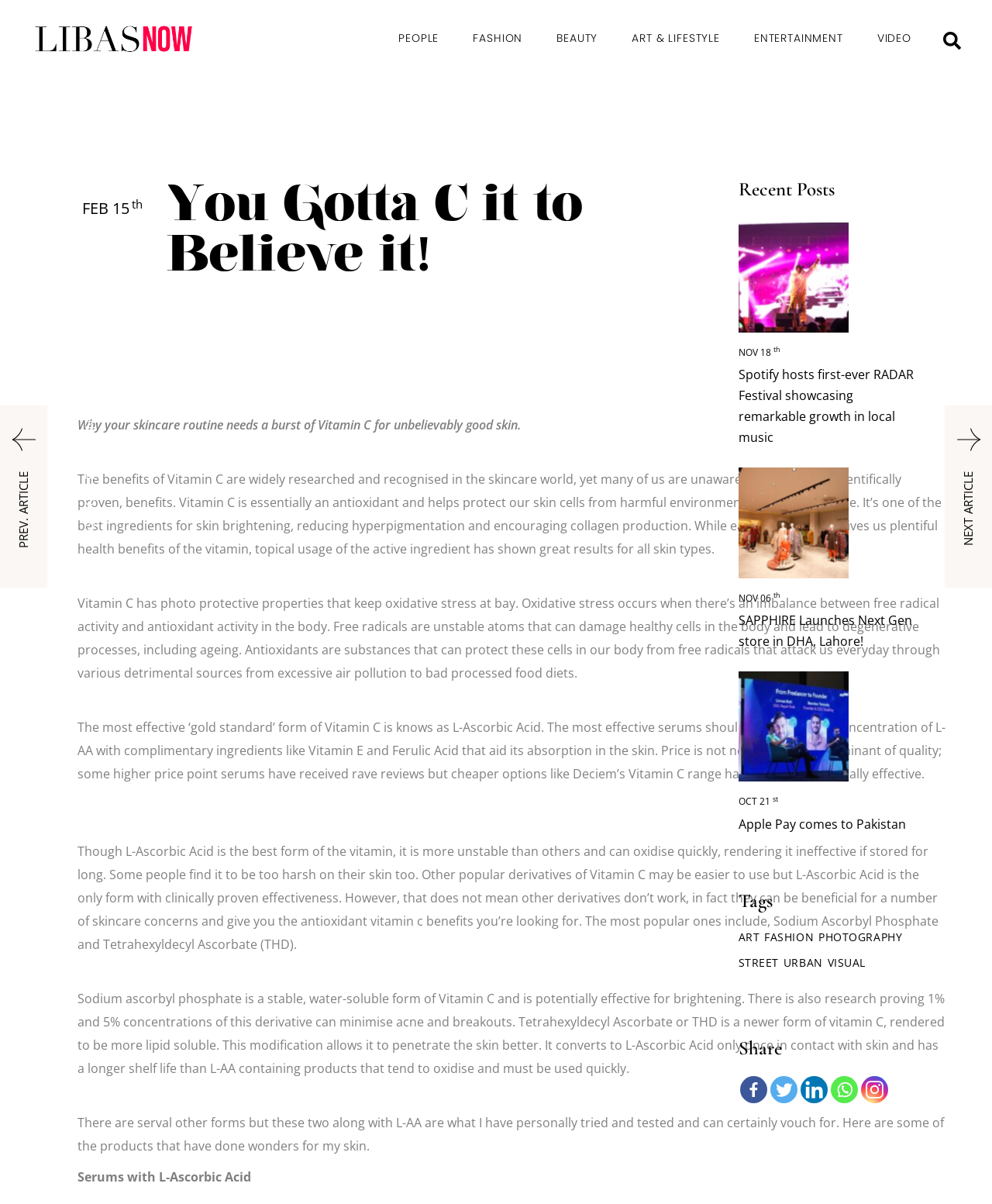Identify the bounding box of the HTML element described as: "LIBAS HOME".

[0.637, 0.156, 0.784, 0.17]